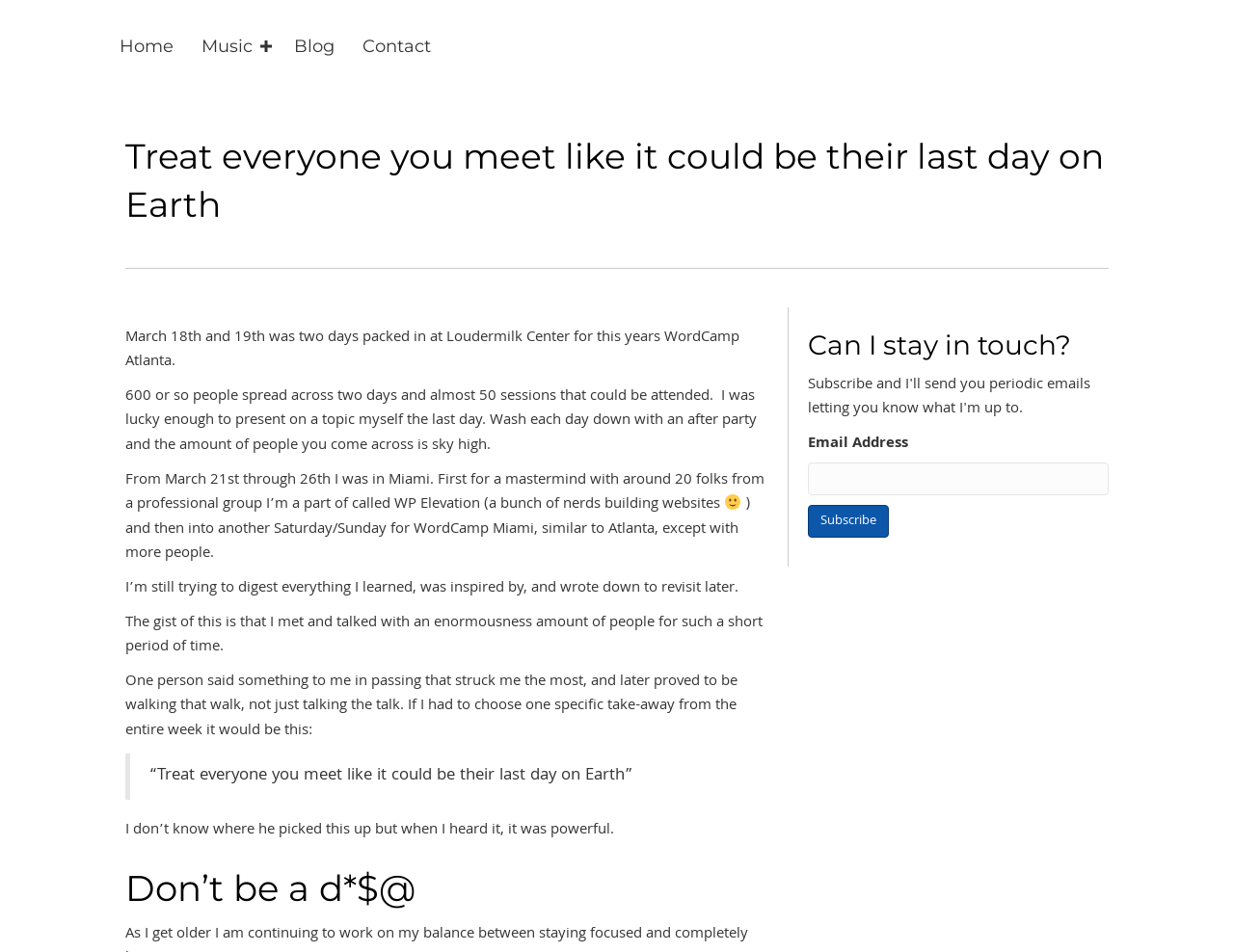Find the bounding box of the UI element described as follows: "parent_node: Email Address name="EMAIL"".

[0.654, 0.485, 0.898, 0.52]